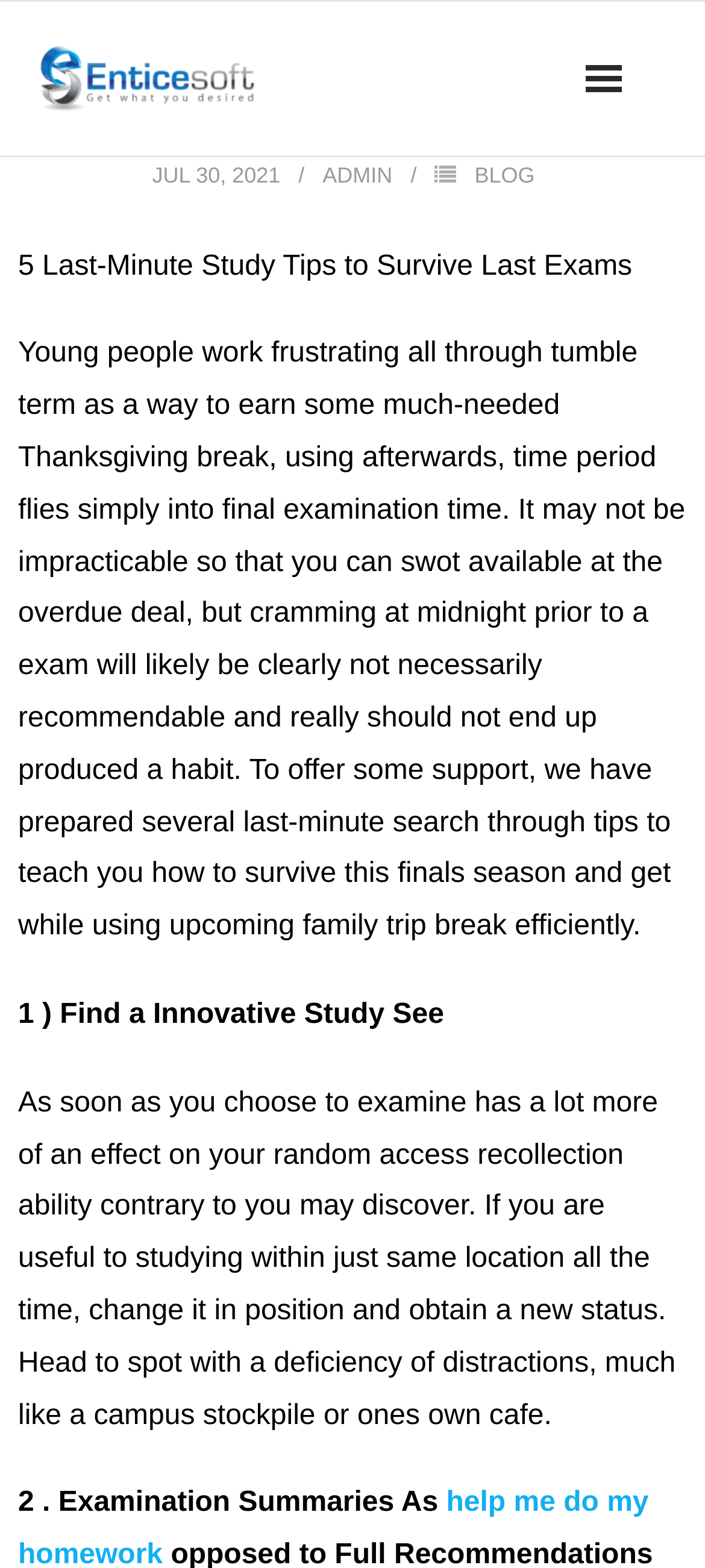Identify the bounding box of the UI component described as: "Contact us".

[0.051, 0.387, 0.949, 0.443]